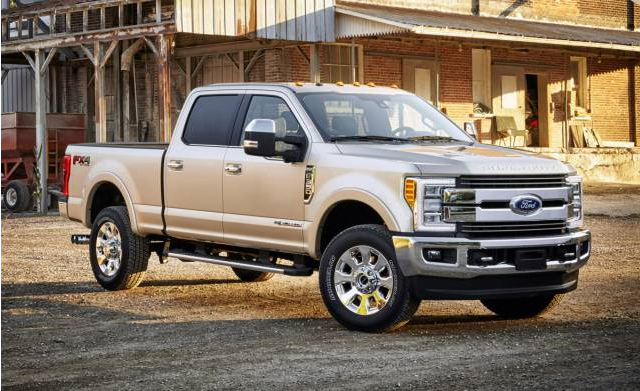What is the name of the infotainment system?
Using the image, answer in one word or phrase.

Sync 3